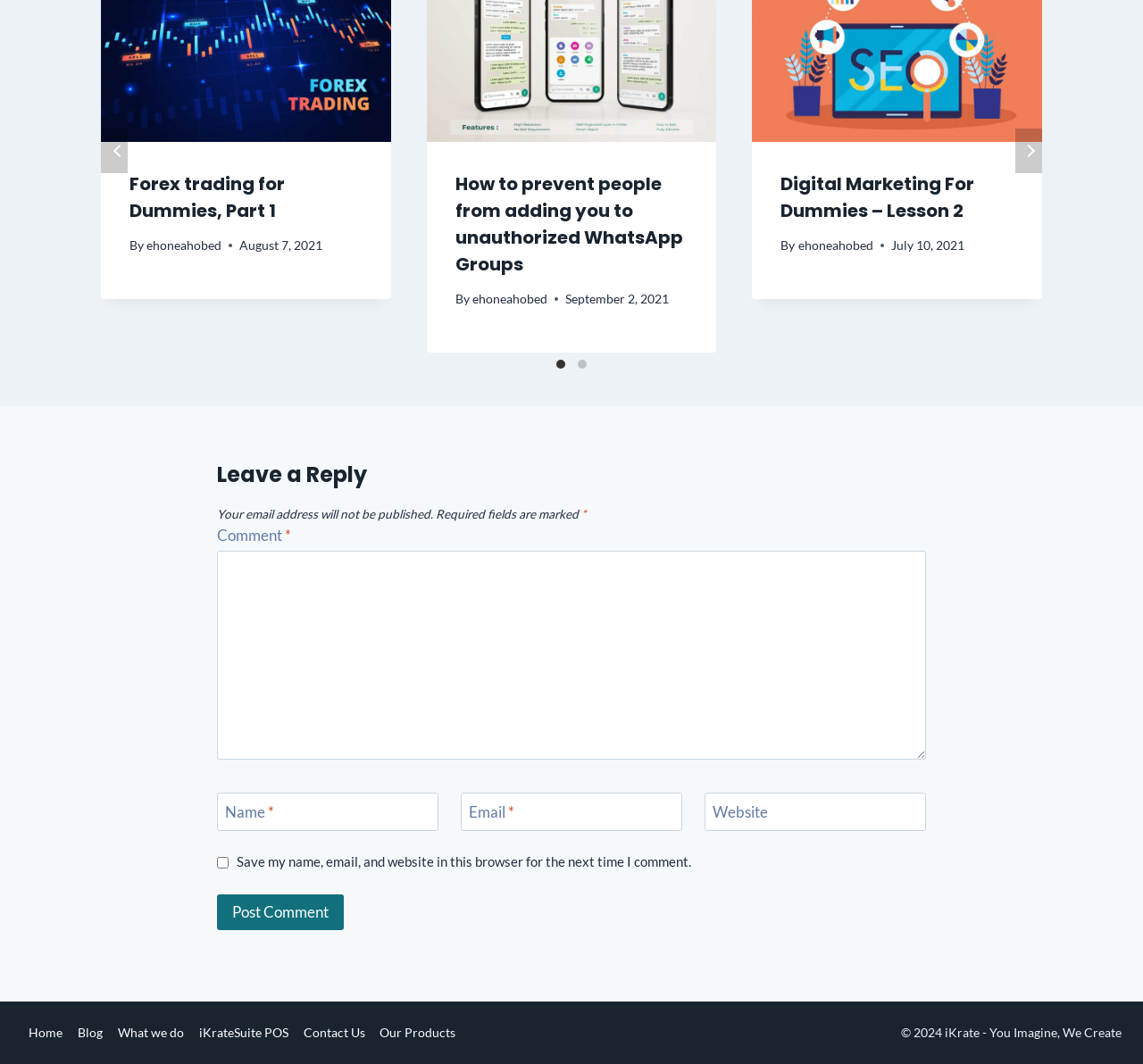Identify the bounding box coordinates of the element that should be clicked to fulfill this task: "Click on the 'Previous' button". The coordinates should be provided as four float numbers between 0 and 1, i.e., [left, top, right, bottom].

[0.088, 0.121, 0.112, 0.163]